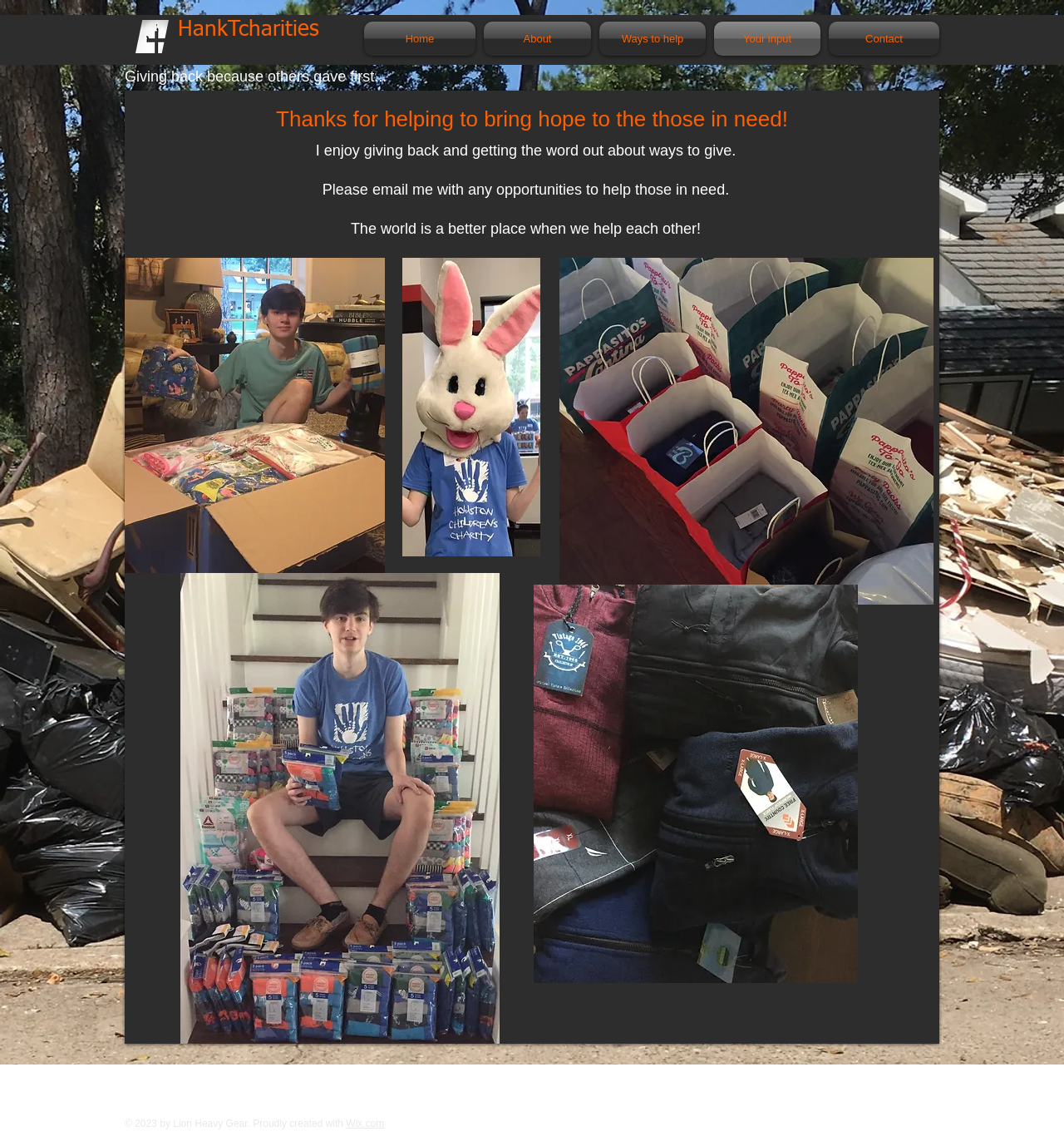Respond to the following question using a concise word or phrase: 
What is the theme of the images on the webpage?

Giving back